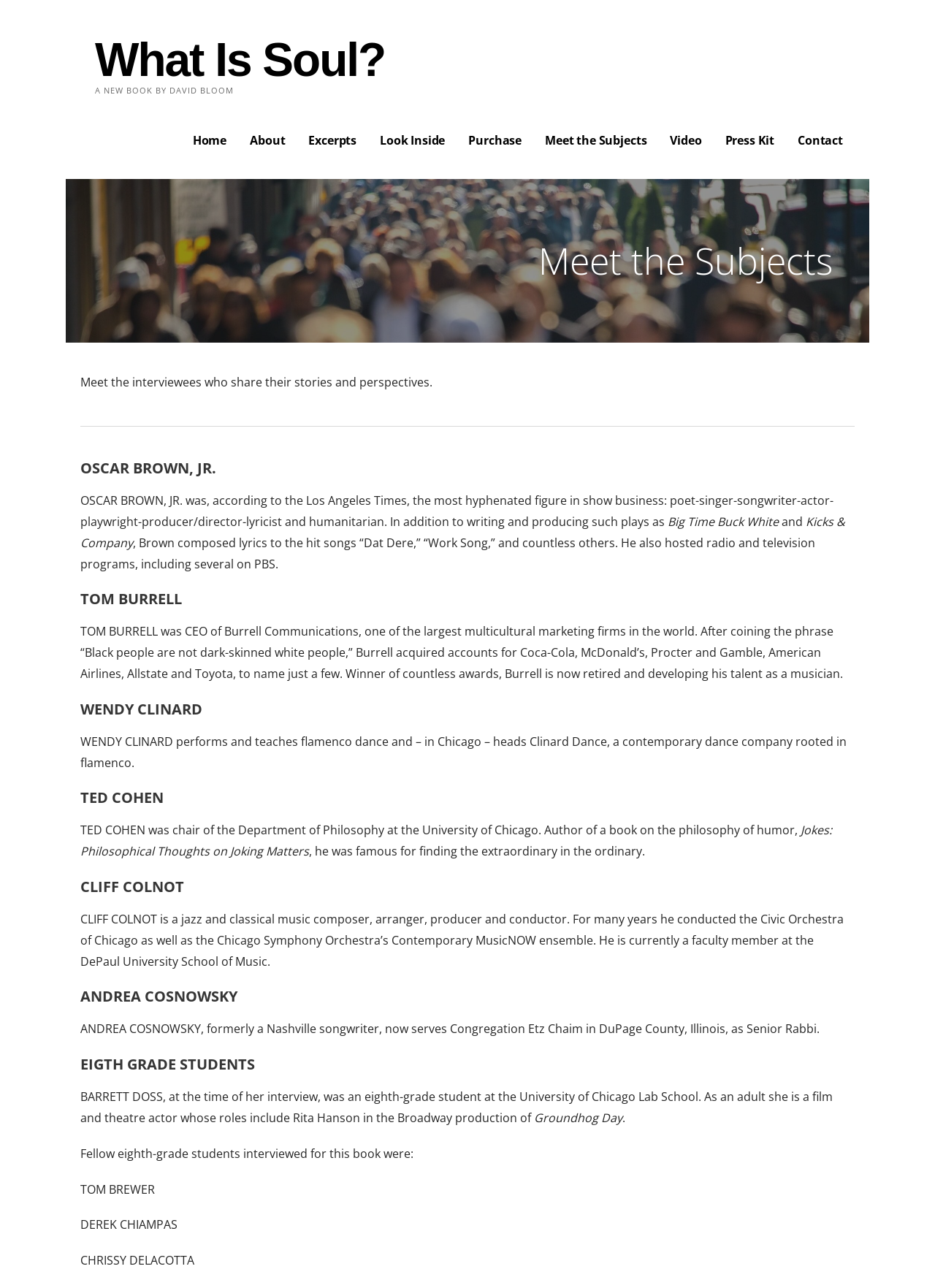Please provide a detailed answer to the question below based on the screenshot: 
What is the name of the university where Cliff Colnot is a faculty member?

The text under the heading 'CLIFF COLNOT' states that he is a faculty member at the DePaul University School of Music, which answers the question.